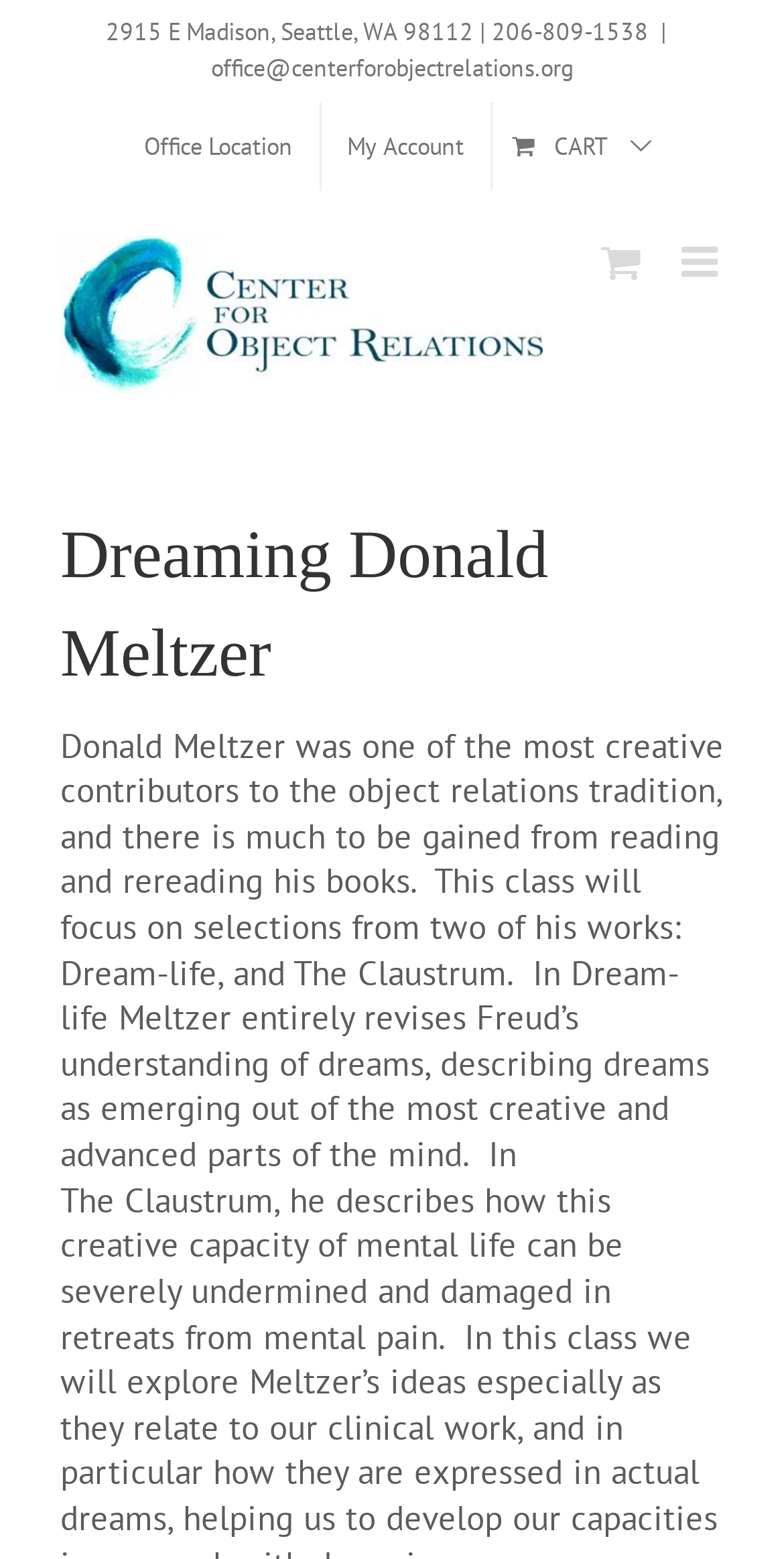Identify the bounding box for the described UI element: "Vol. 15, No. 4, 2014".

None